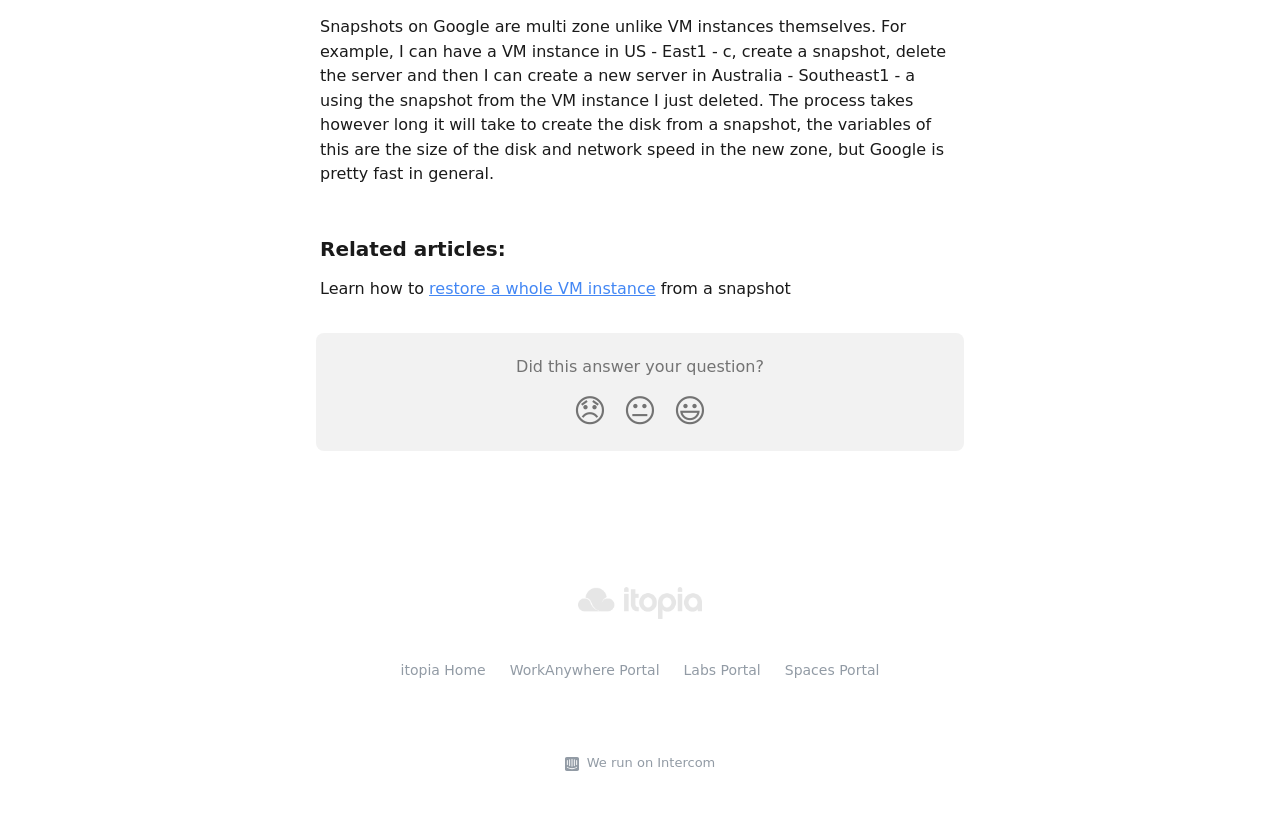Pinpoint the bounding box coordinates of the element that must be clicked to accomplish the following instruction: "Click the 'Disappointed Reaction' button". The coordinates should be in the format of four float numbers between 0 and 1, i.e., [left, top, right, bottom].

[0.441, 0.47, 0.48, 0.538]